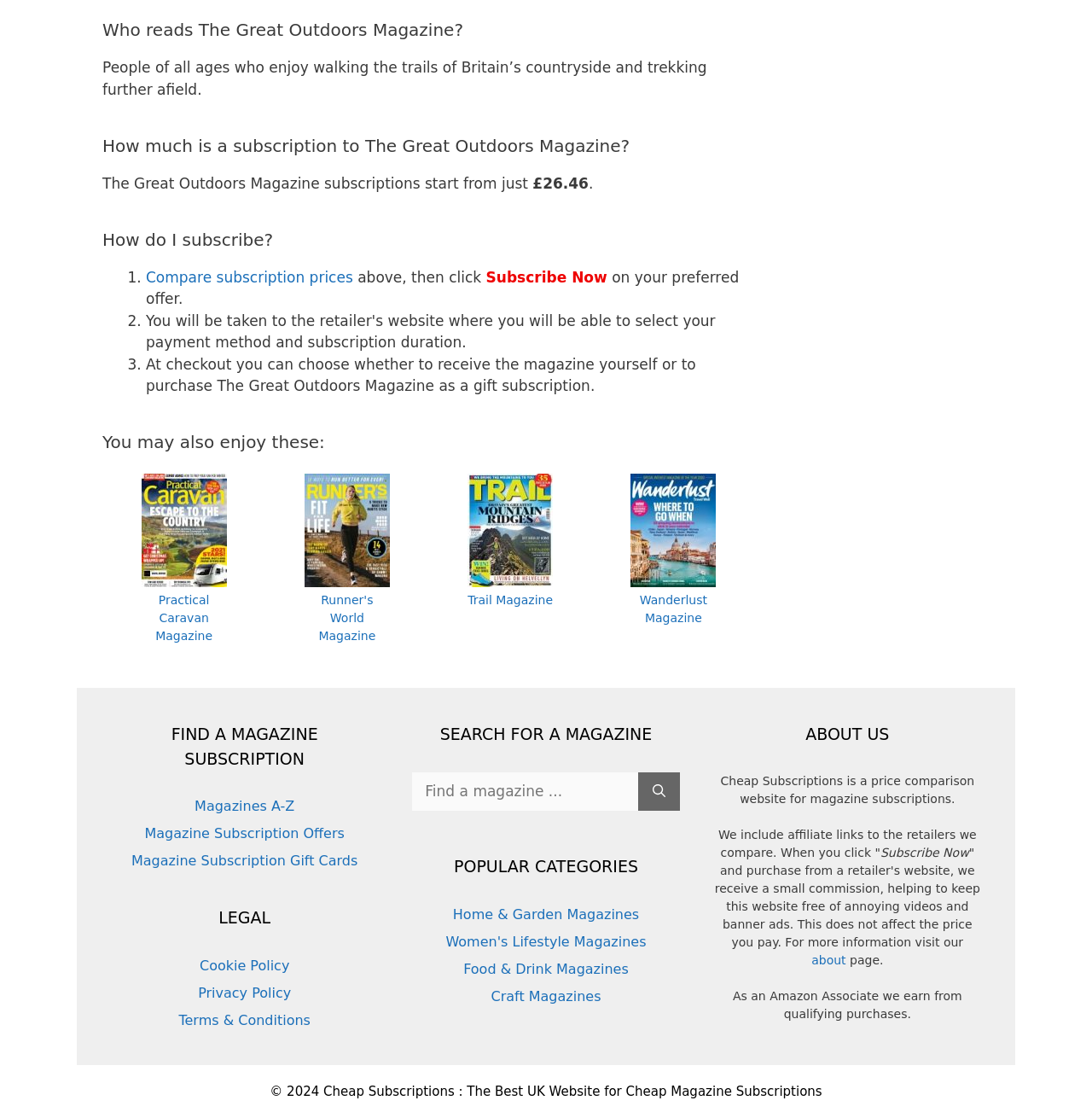Please identify the bounding box coordinates of the clickable region that I should interact with to perform the following instruction: "Learn about Cheap Subscriptions". The coordinates should be expressed as four float numbers between 0 and 1, i.e., [left, top, right, bottom].

[0.743, 0.853, 0.775, 0.865]